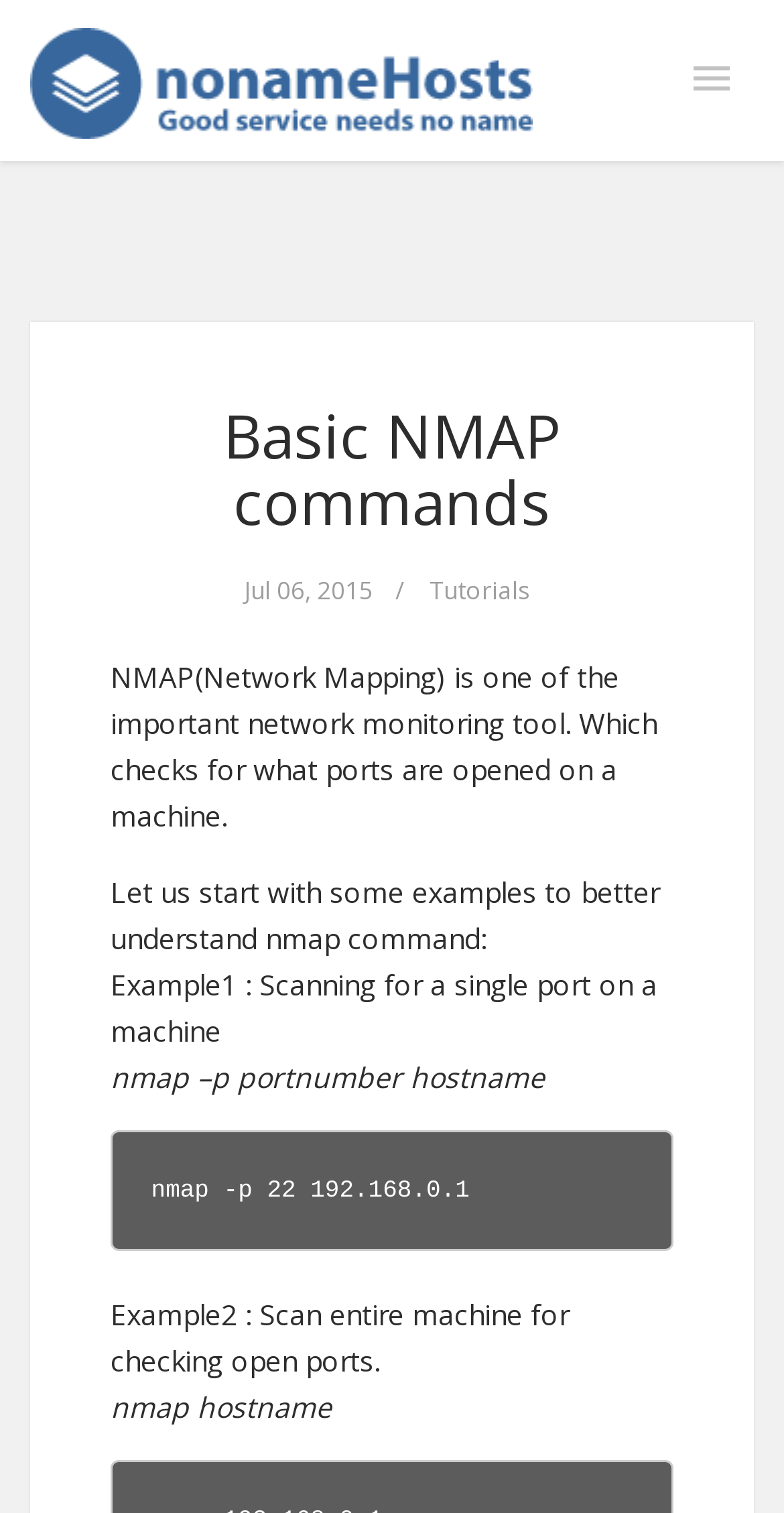What is the purpose of the 'nmap hostname' command?
Can you provide a detailed and comprehensive answer to the question?

The webpage provides an example of using the 'nmap hostname' command, which is described as 'Scan entire machine for checking open ports'. This suggests that the purpose of this command is to scan an entire machine to check for open ports.